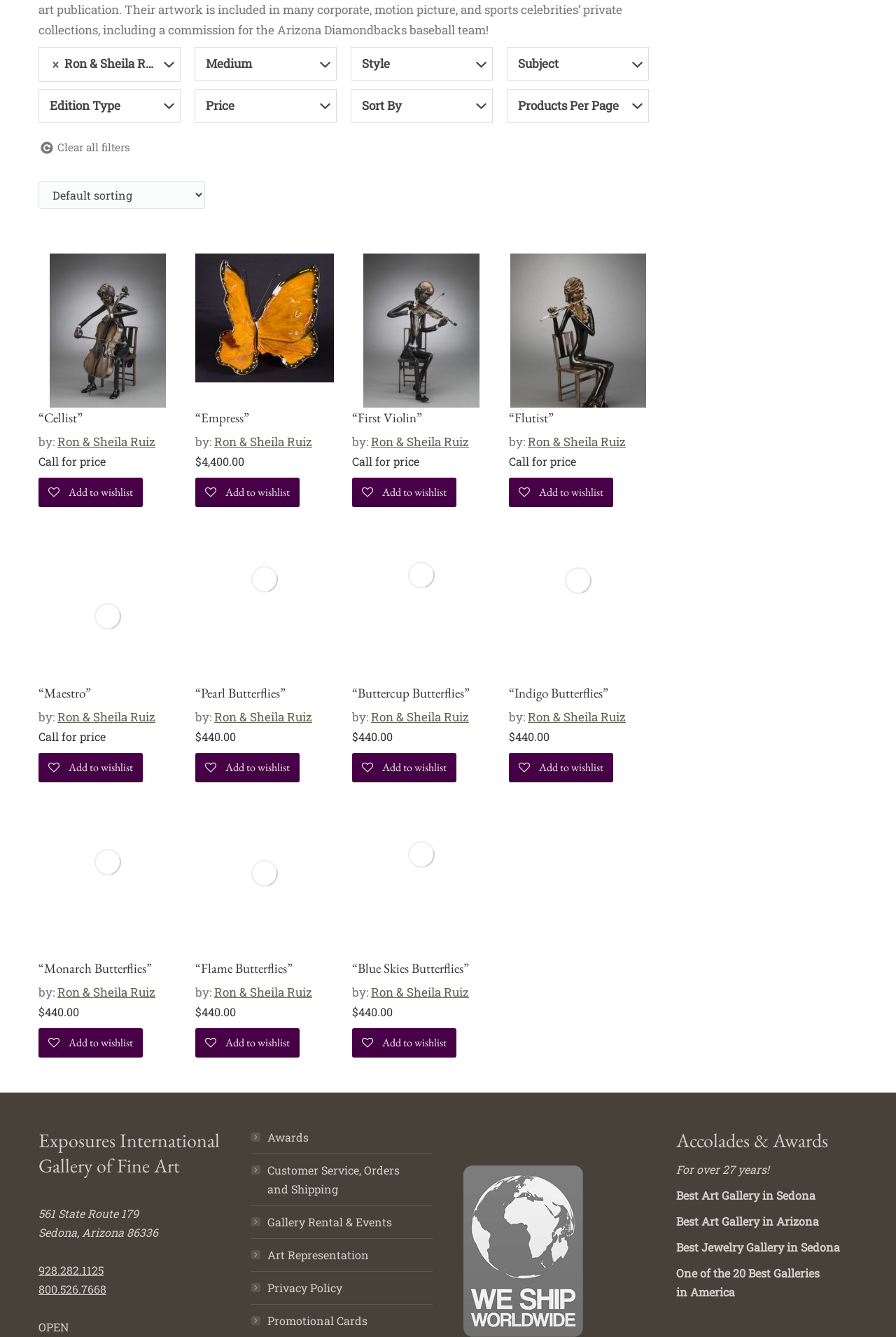Based on the element description, predict the bounding box coordinates (top-left x, top-left y, bottom-right x, bottom-right y) for the UI element in the screenshot: Ron & Sheila Ruiz

[0.414, 0.53, 0.523, 0.542]